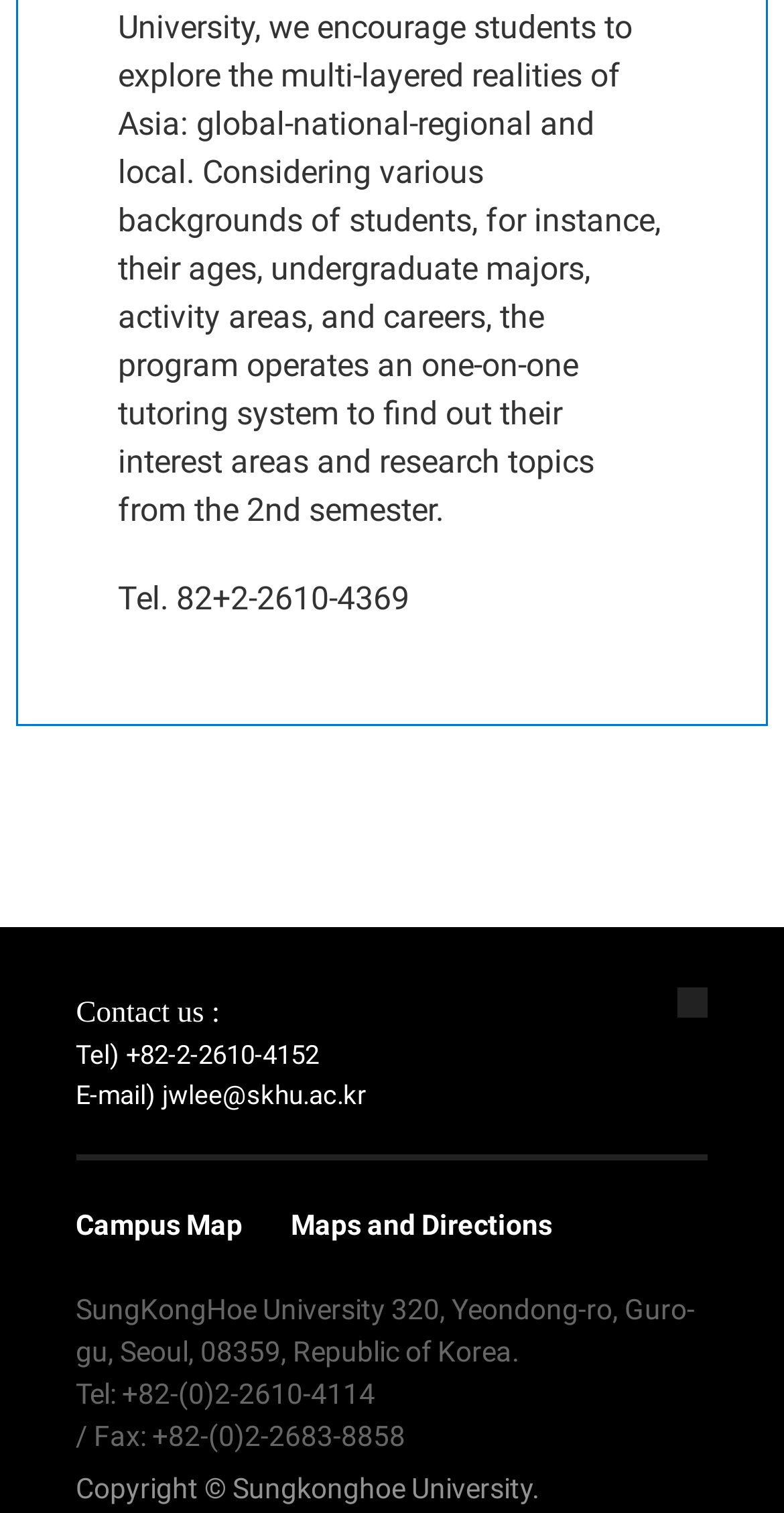Determine the bounding box coordinates of the UI element described below. Use the format (top-left x, top-left y, bottom-right x, bottom-right y) with floating point numbers between 0 and 1: Campus Map

[0.097, 0.799, 0.361, 0.82]